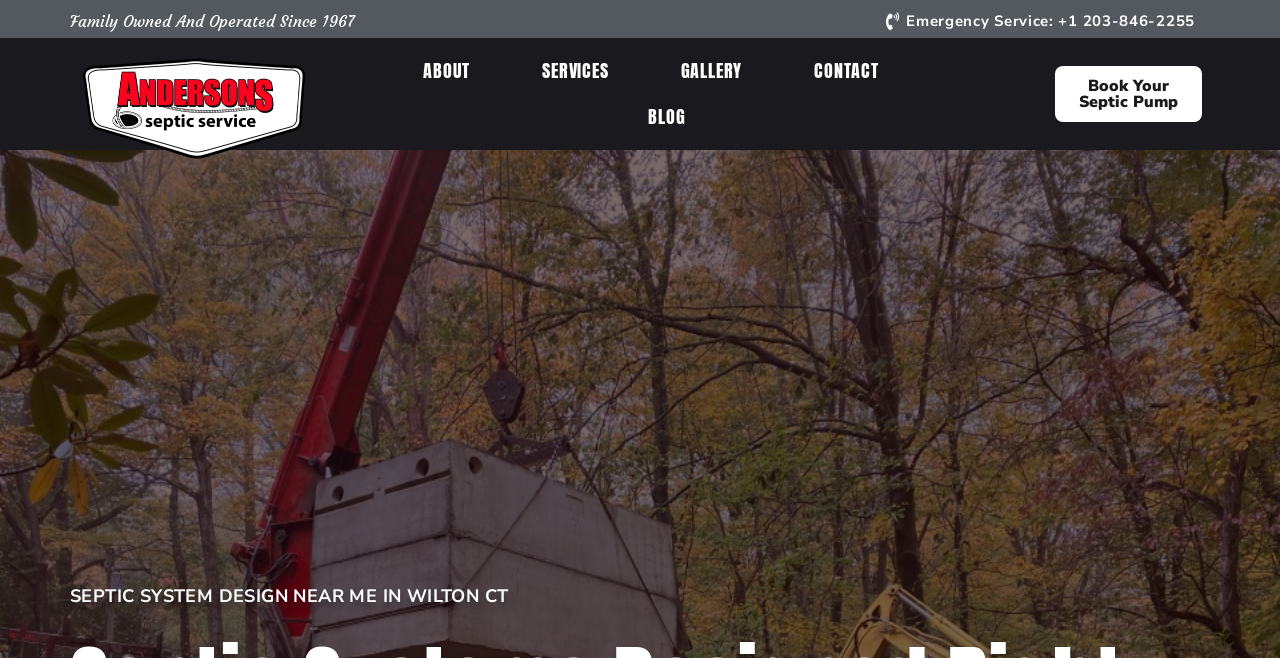Please give a succinct answer using a single word or phrase:
What is the main service provided by the company?

Septic System Design